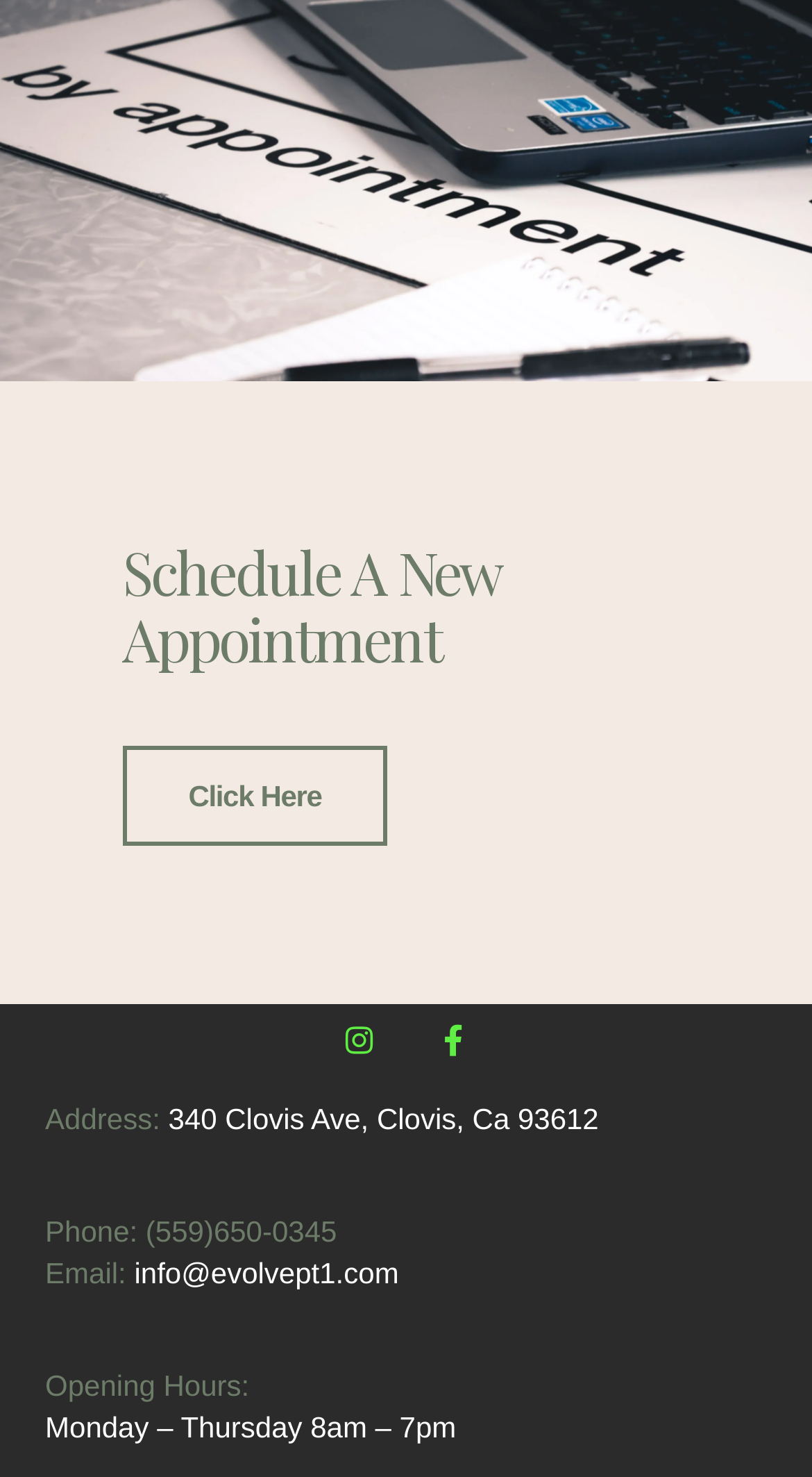Given the element description, predict the bounding box coordinates in the format (top-left x, top-left y, bottom-right x, bottom-right y). Make sure all values are between 0 and 1. Here is the element description: Click Here

[0.15, 0.505, 0.478, 0.572]